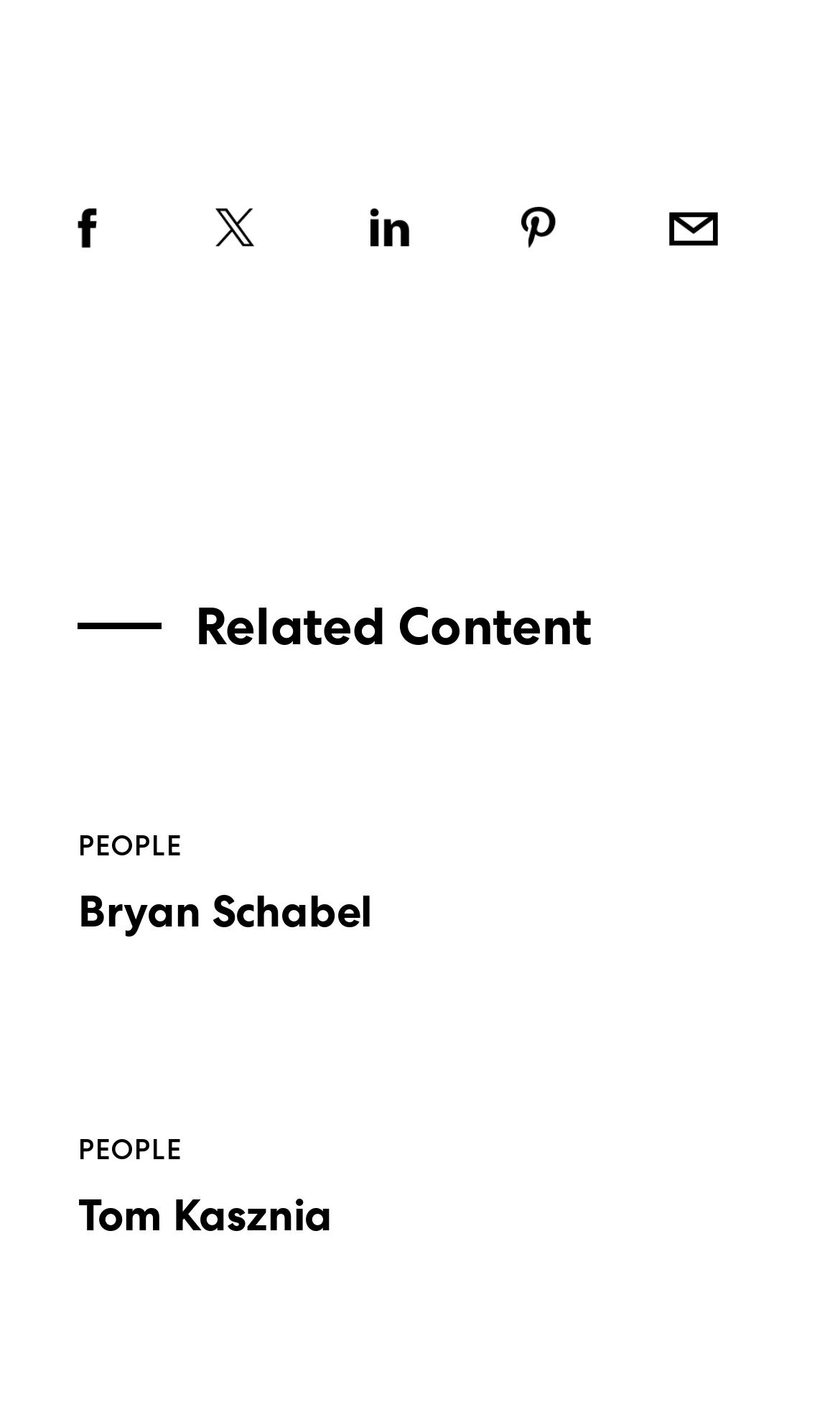Respond with a single word or short phrase to the following question: 
What is the purpose of the links at the top of the webpage?

Share content